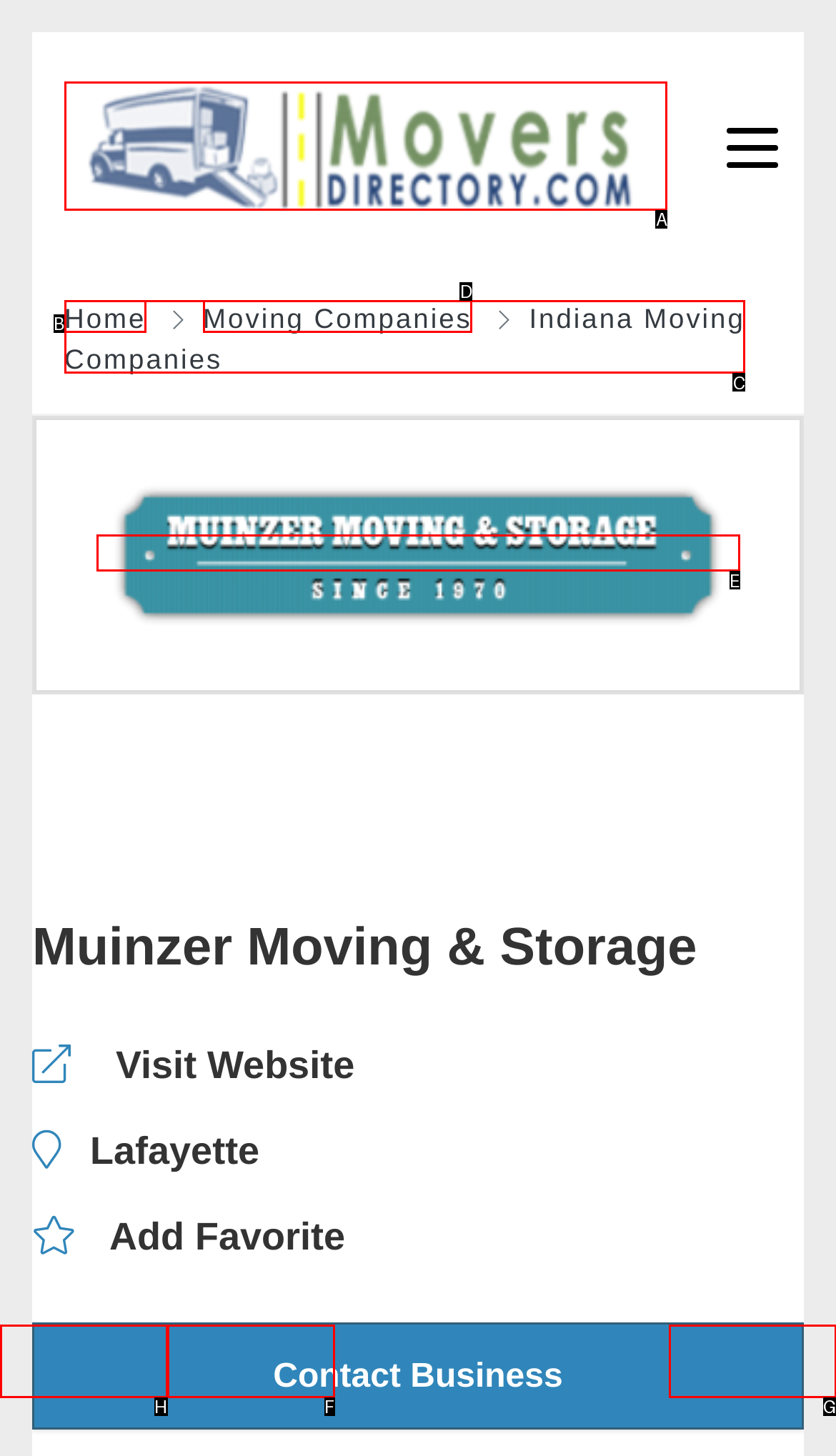Determine the correct UI element to click for this instruction: Contact us. Respond with the letter of the chosen element.

None